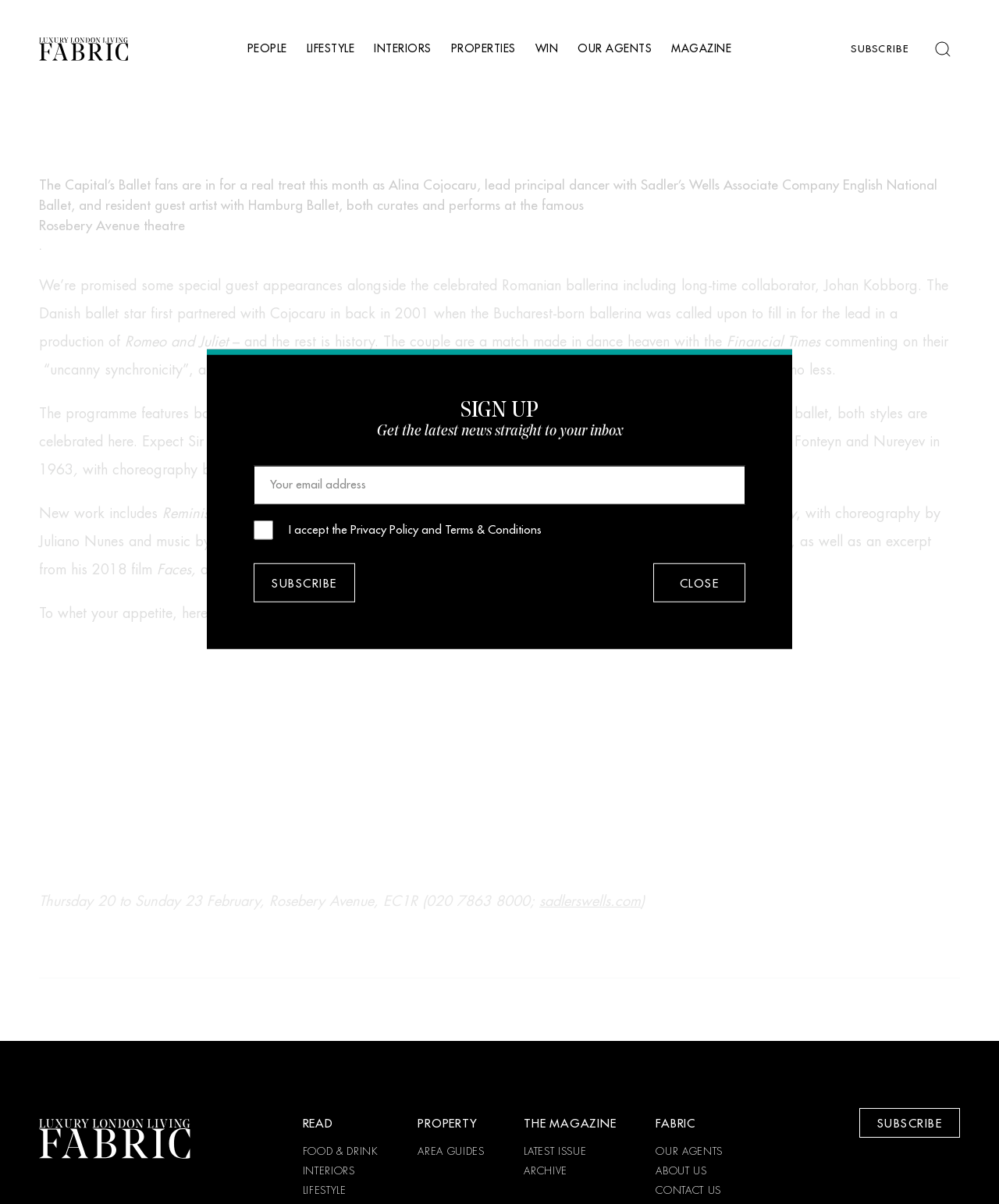Identify the bounding box for the element characterized by the following description: "Close".

[0.654, 0.468, 0.746, 0.5]